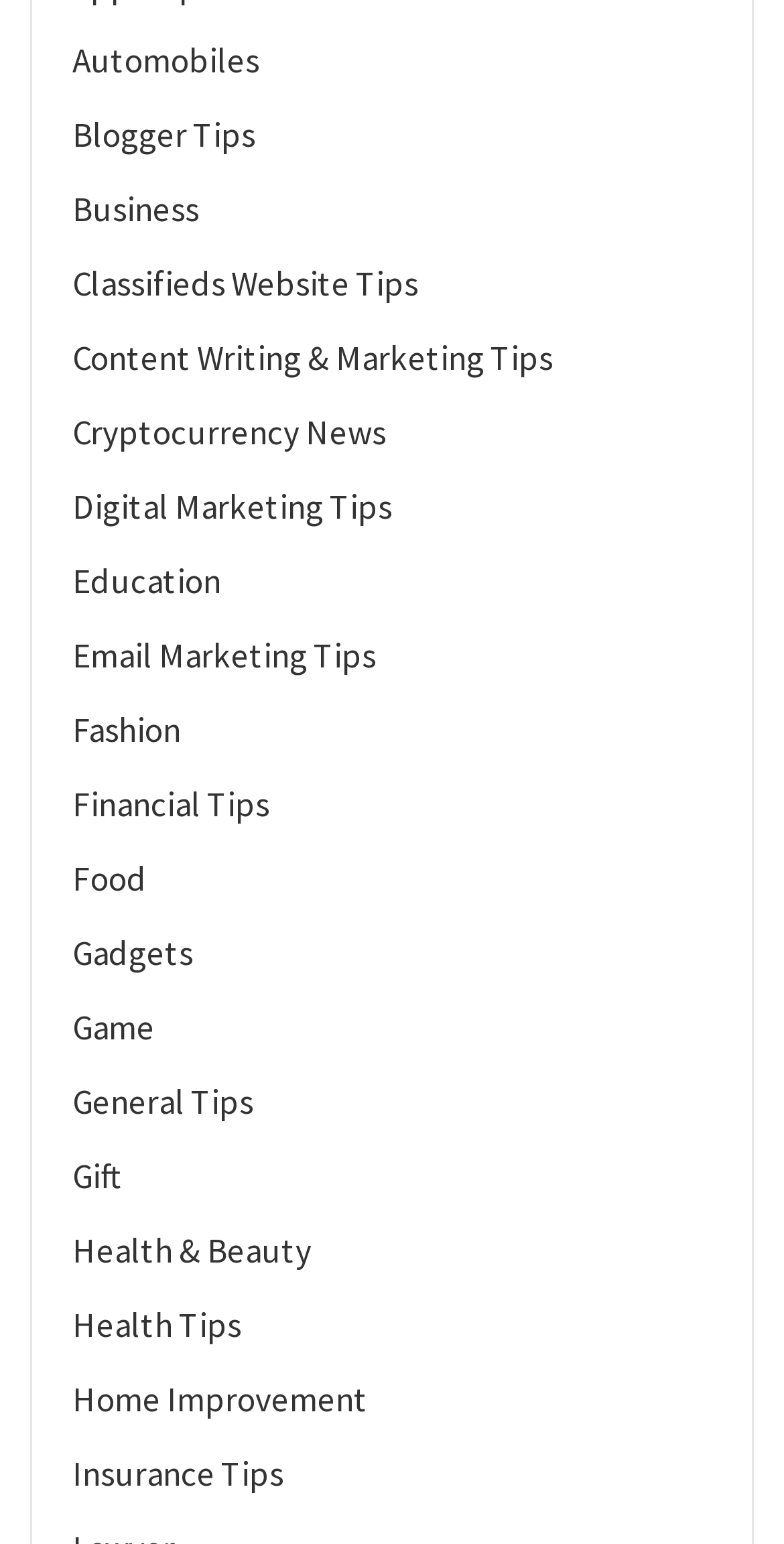Find the bounding box of the element with the following description: "Fight Club". The coordinates must be four float numbers between 0 and 1, formatted as [left, top, right, bottom].

None